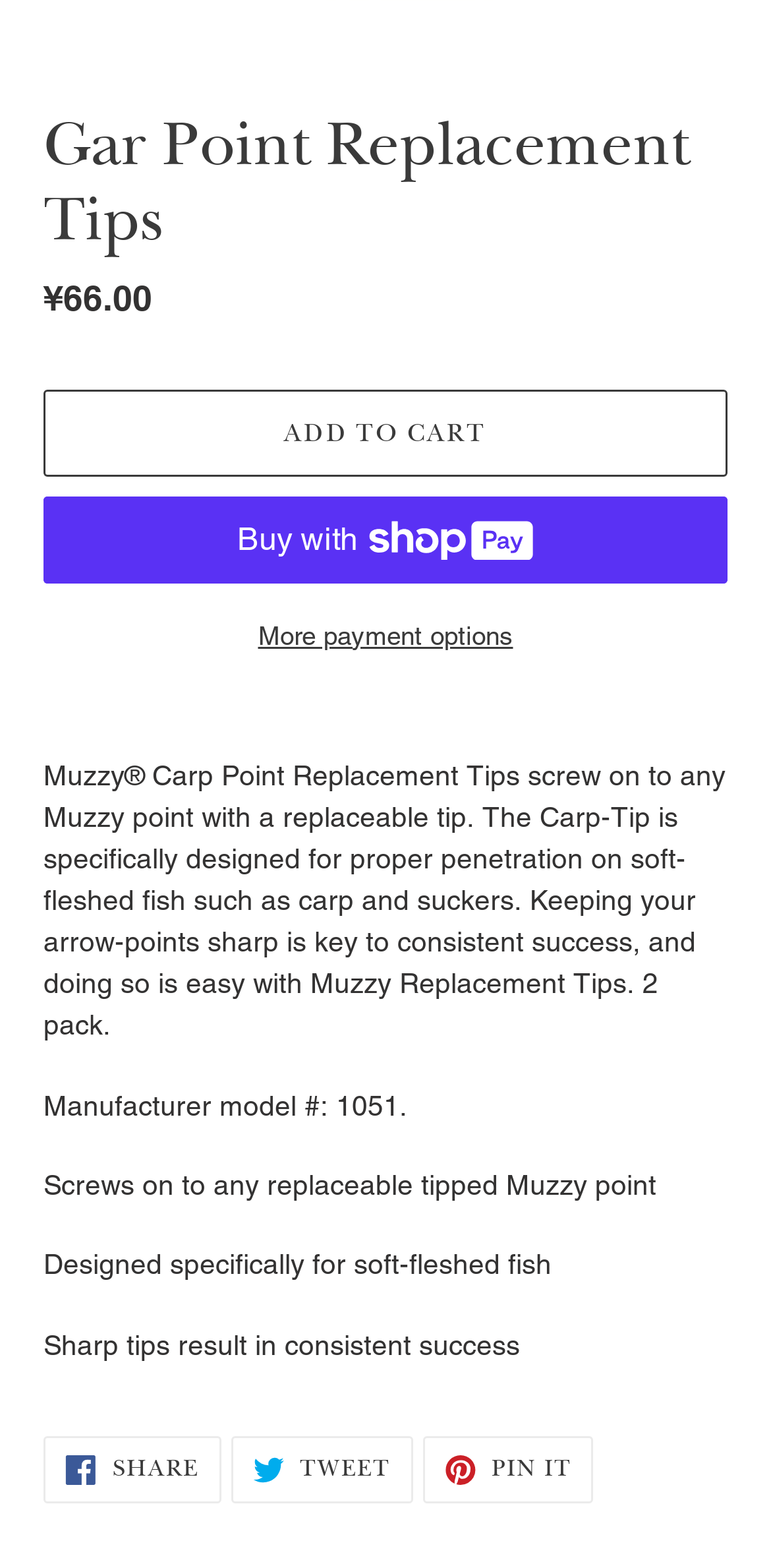What is the price of the product?
Based on the screenshot, provide your answer in one word or phrase.

¥66.00